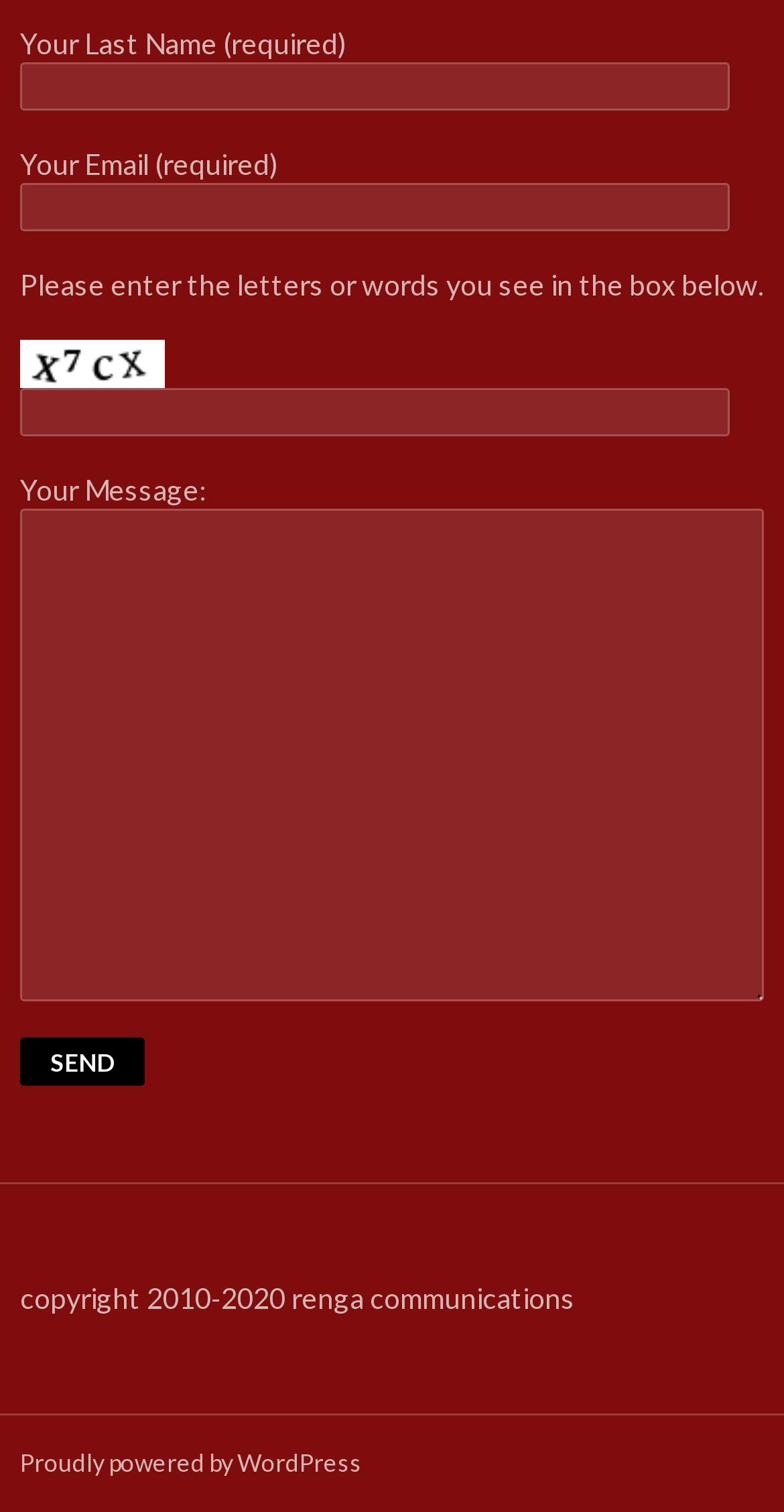Predict the bounding box coordinates for the UI element described as: "Proudly powered by WordPress". The coordinates should be four float numbers between 0 and 1, presented as [left, top, right, bottom].

[0.026, 0.958, 0.462, 0.978]